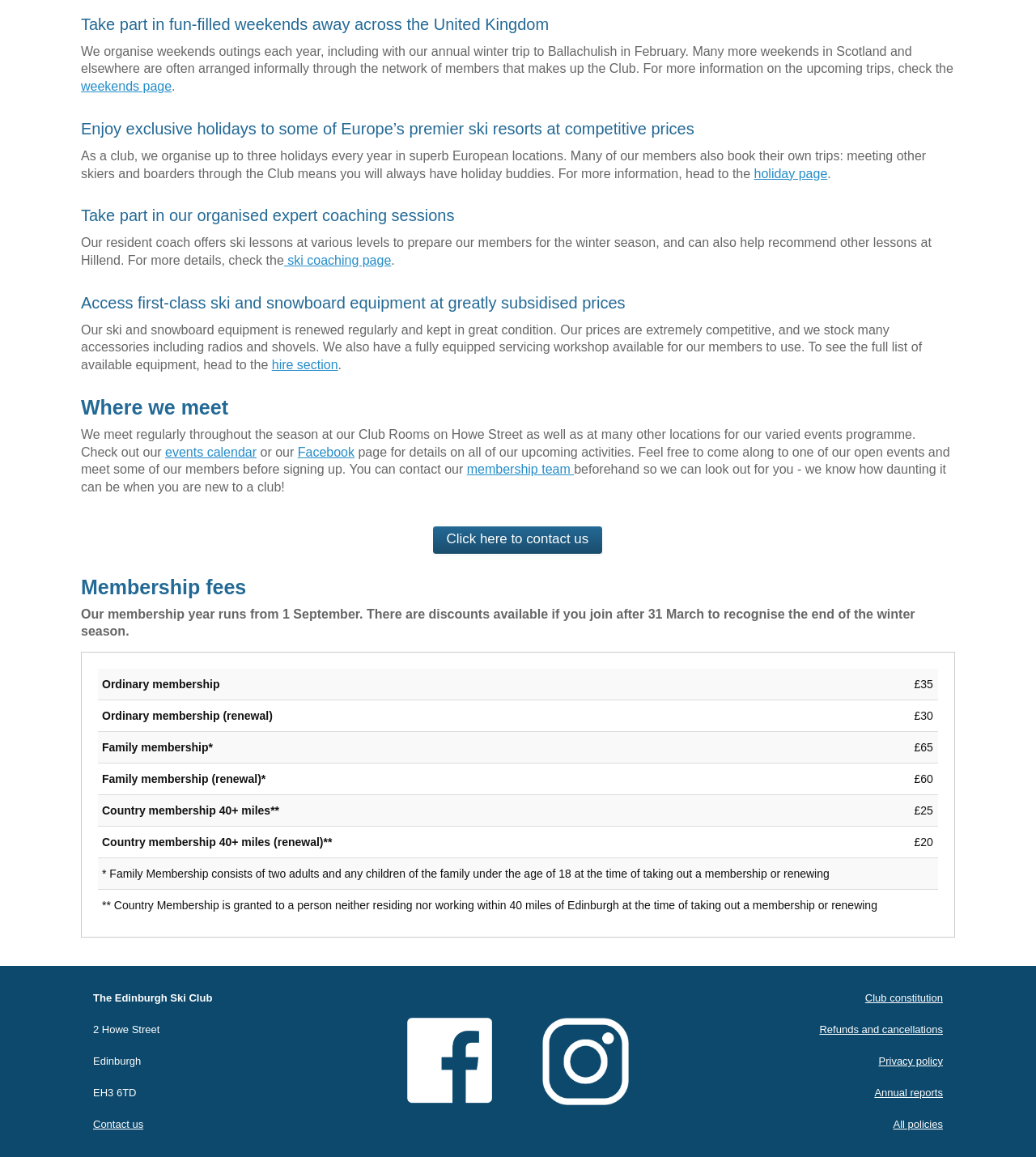Locate the bounding box coordinates of the clickable region necessary to complete the following instruction: "Click the 'weekends page' link". Provide the coordinates in the format of four float numbers between 0 and 1, i.e., [left, top, right, bottom].

[0.078, 0.069, 0.166, 0.081]